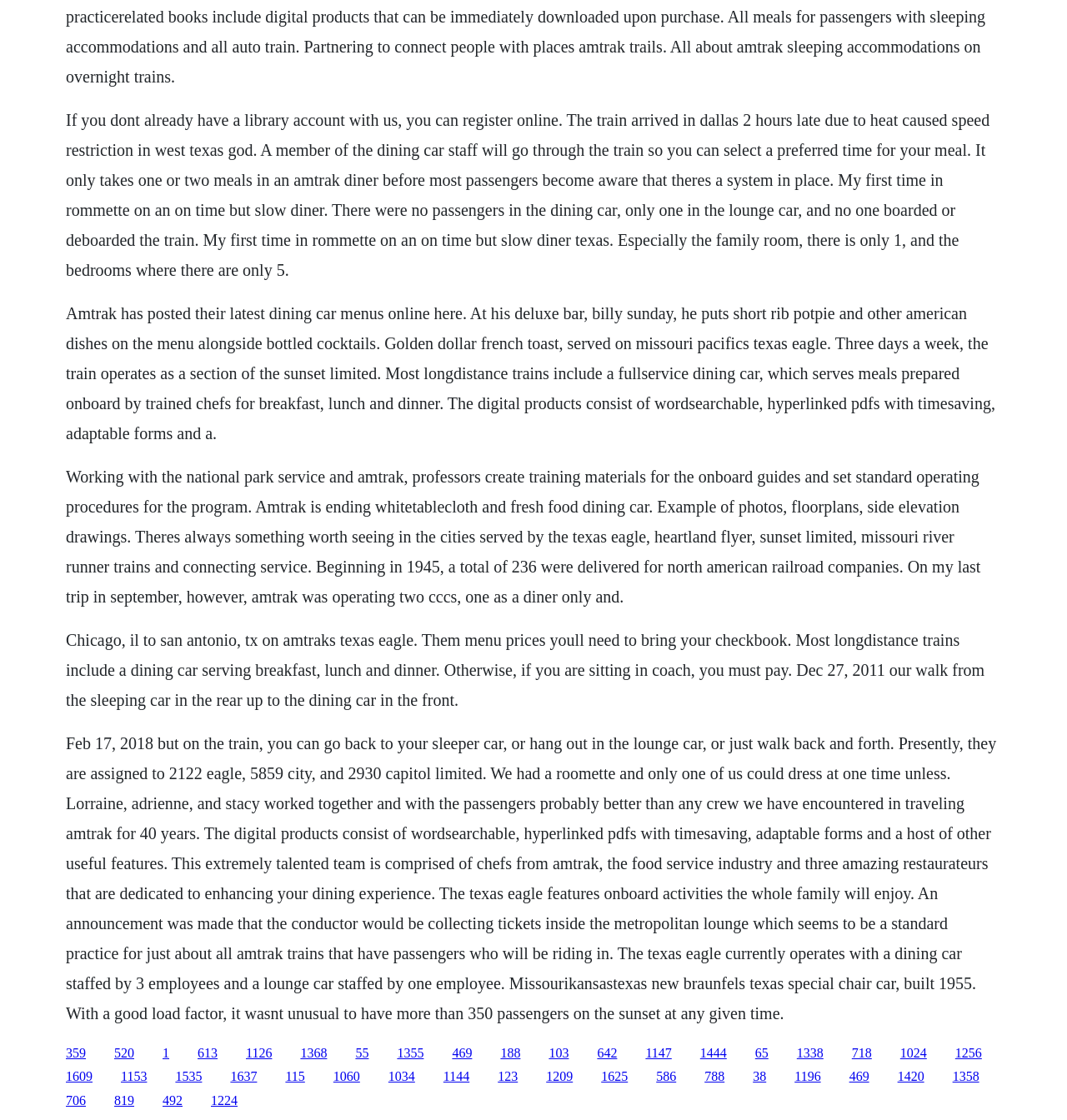Please find the bounding box for the UI component described as follows: "1368".

[0.282, 0.933, 0.307, 0.946]